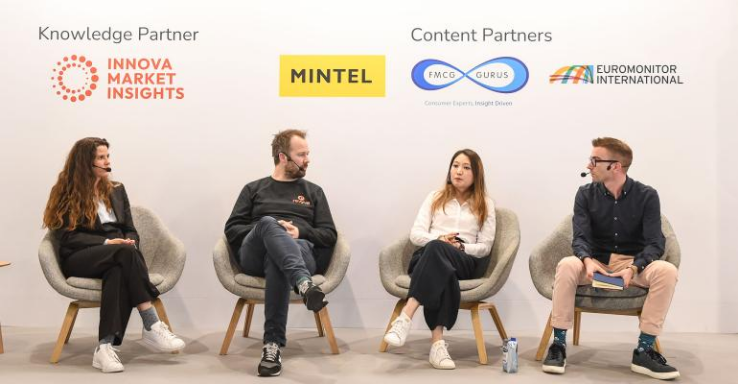What is the primary focus of the event?
Could you answer the question with a detailed and thorough explanation?

The speakers, representing diverse perspectives, focus on the challenges and opportunities within the food-tech industry, which implies that the primary focus of the event is to discuss and address key issues in the food-tech industry.